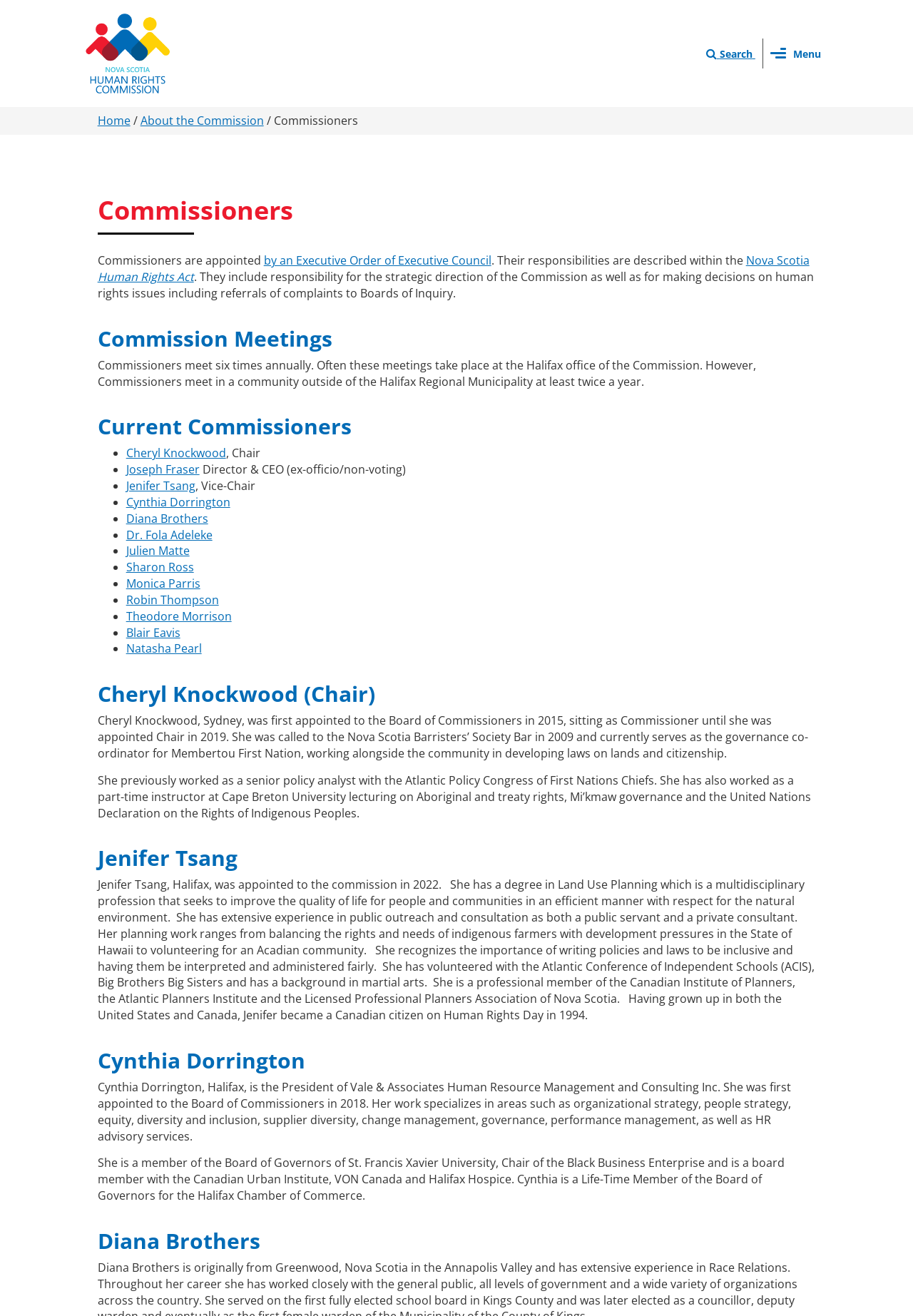Point out the bounding box coordinates of the section to click in order to follow this instruction: "Toggle navigation menu".

[0.836, 0.029, 0.907, 0.052]